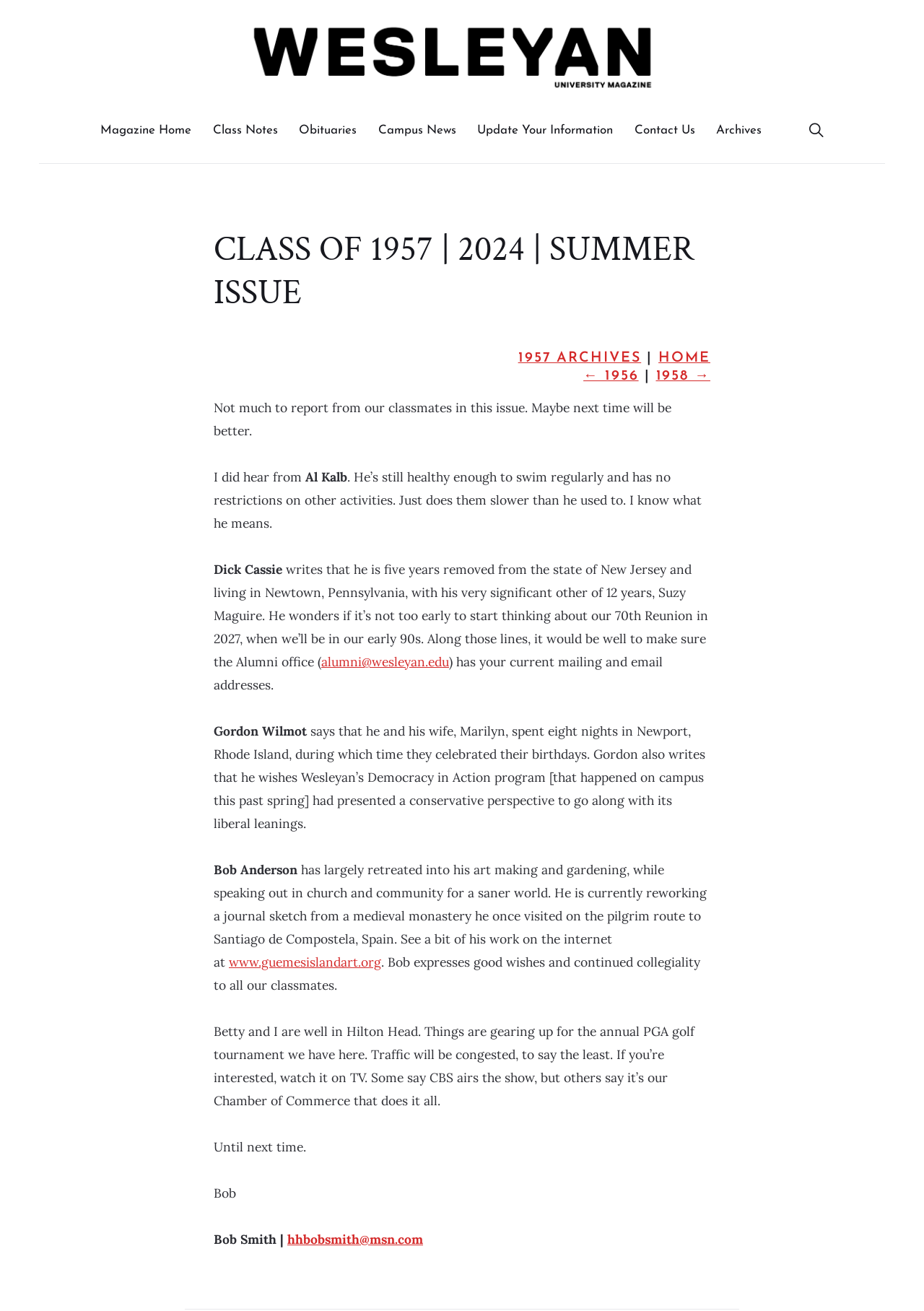Find the bounding box coordinates of the element to click in order to complete the given instruction: "Click the '1957 ARCHIVES' link."

[0.561, 0.268, 0.694, 0.279]